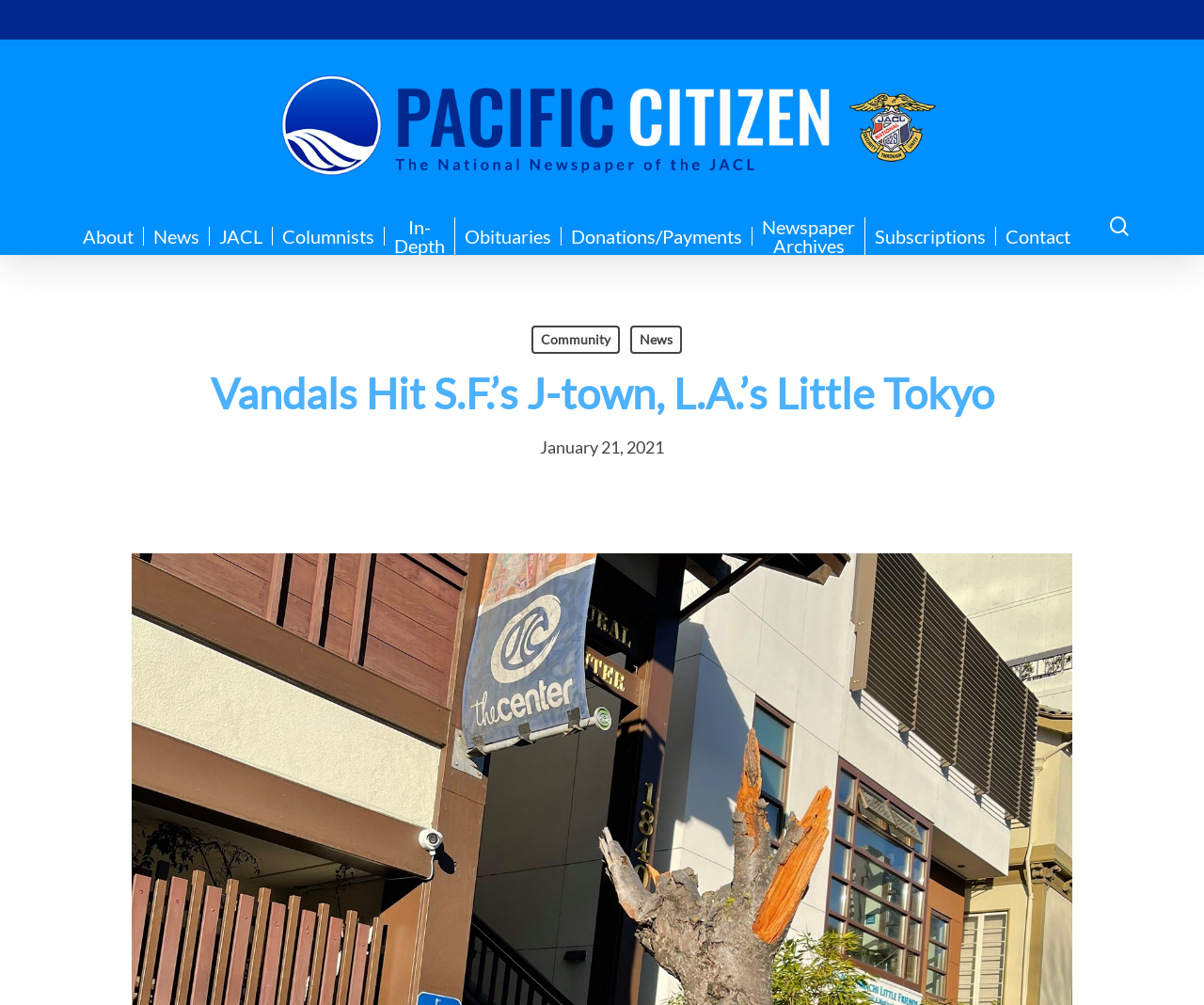What is the topic of the news article?
Using the picture, provide a one-word or short phrase answer.

Vandals in S.F.’s J-town and L.A.’s Little Tokyo